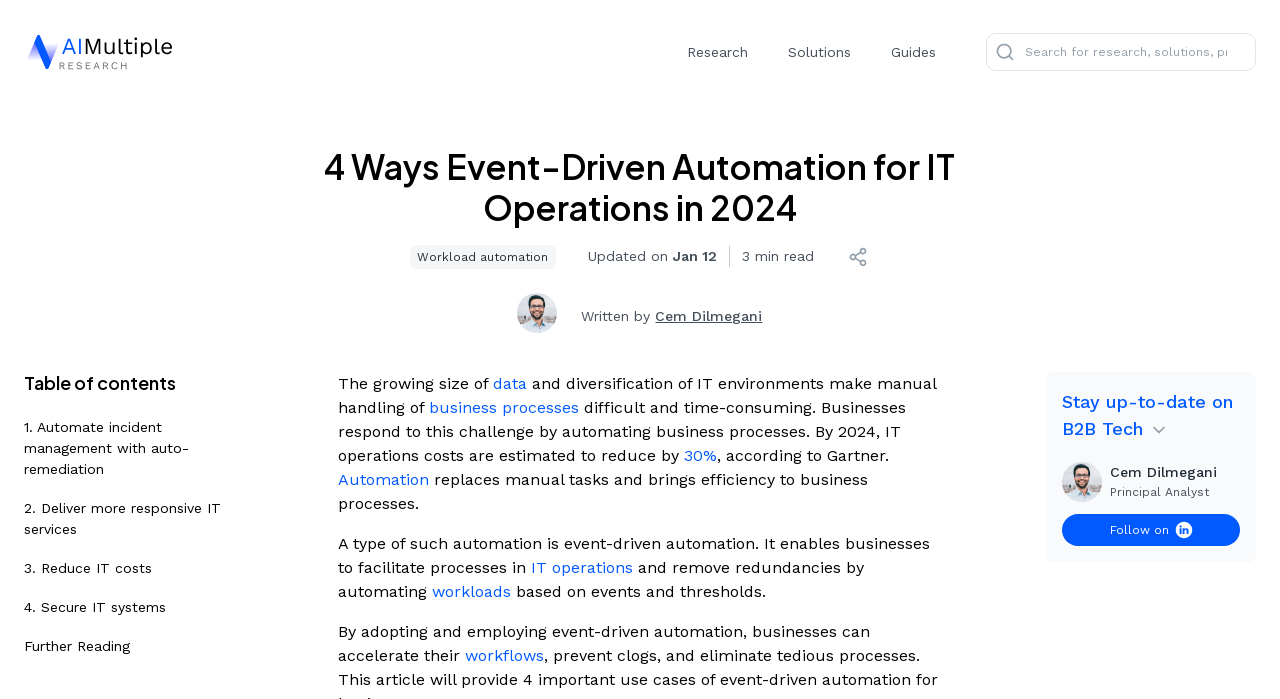Answer with a single word or phrase: 
What is the author of this article?

Cem Dilmegani